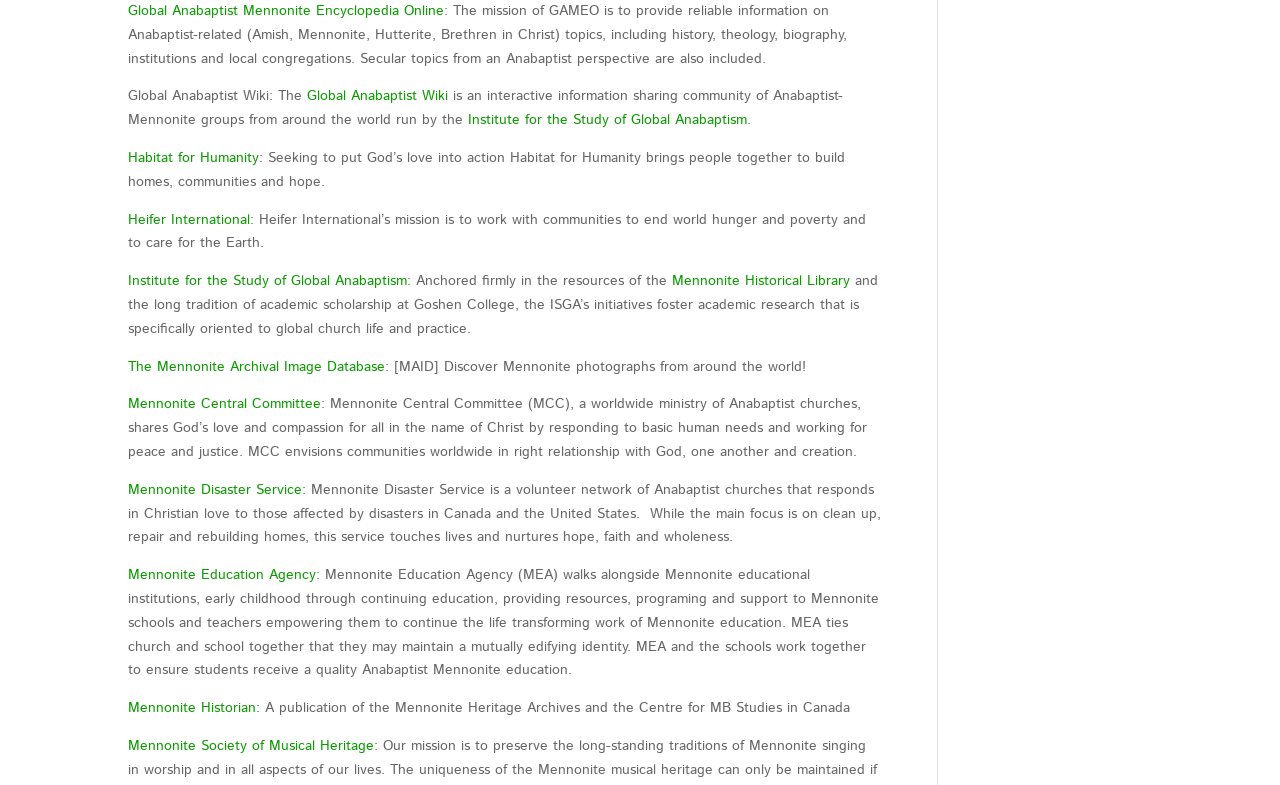Determine the bounding box coordinates of the section I need to click to execute the following instruction: "Read about the Mennonite Historian". Provide the coordinates as four float numbers between 0 and 1, i.e., [left, top, right, bottom].

[0.1, 0.889, 0.2, 0.915]